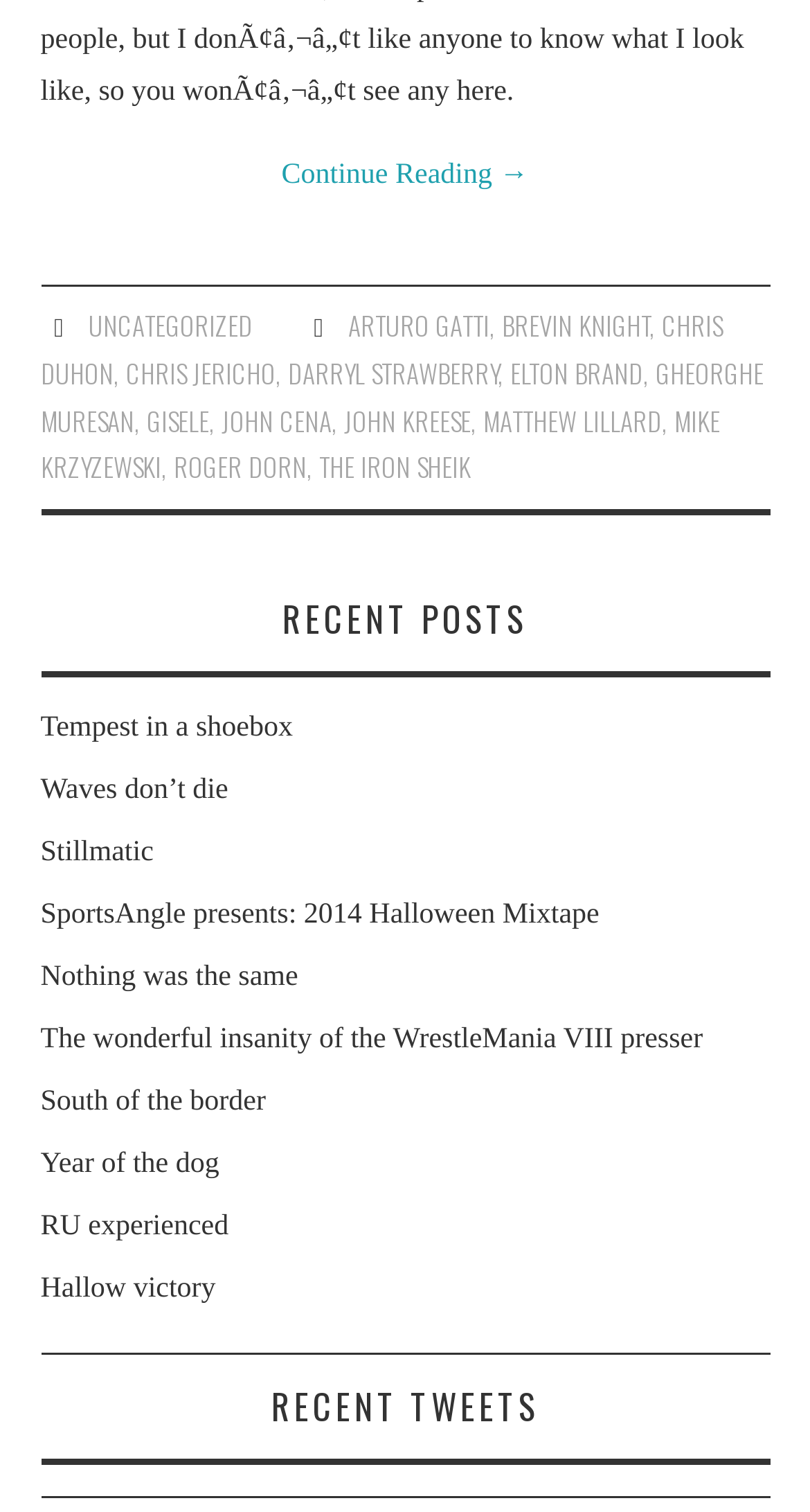Provide a one-word or short-phrase answer to the question:
What is the title of the section above 'Tempest in a shoebox'?

RECENT POSTS